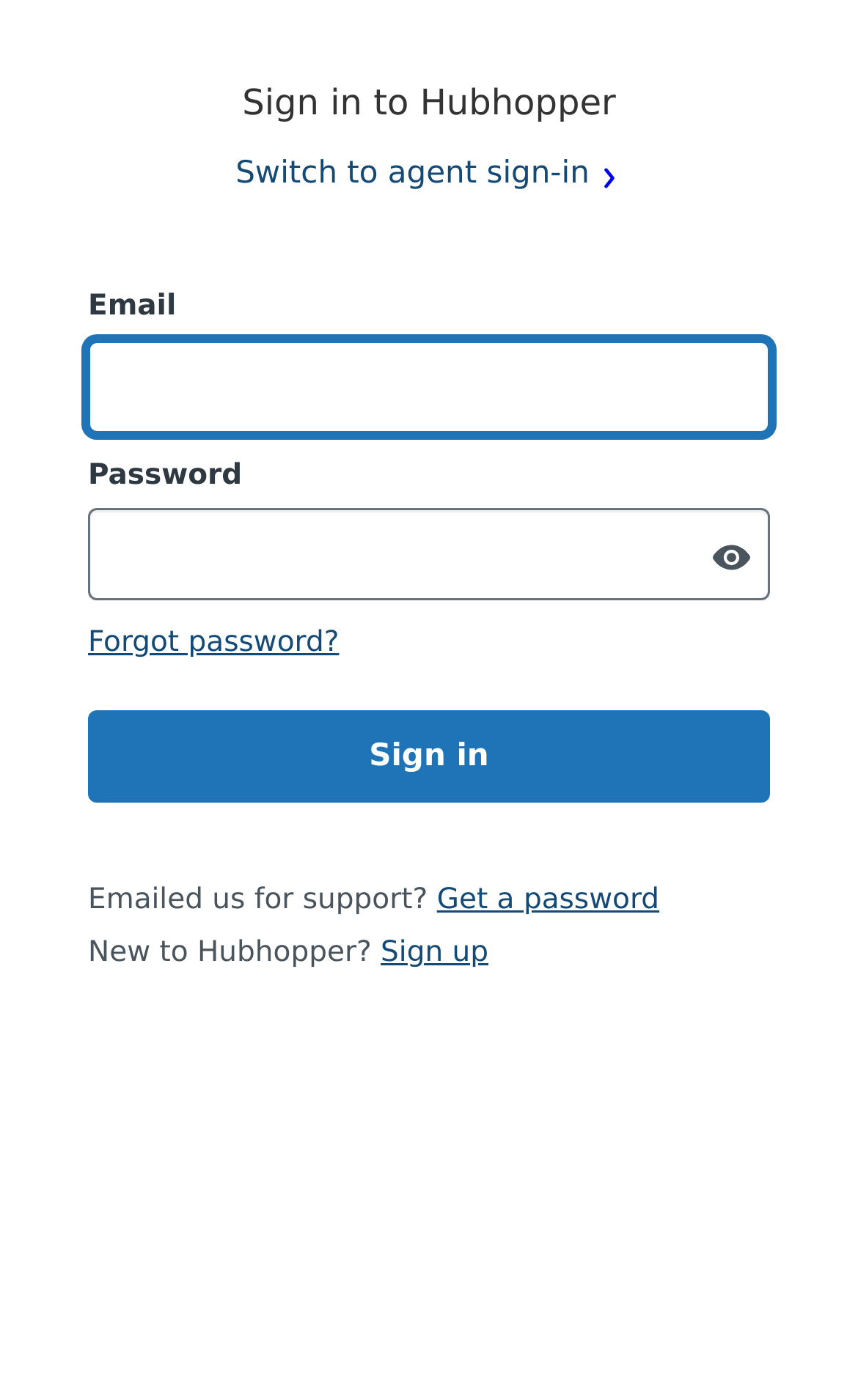Identify the bounding box for the UI element specified in this description: "Switch to agent sign-in". The coordinates must be four float numbers between 0 and 1, formatted as [left, top, right, bottom].

[0.274, 0.108, 0.725, 0.141]